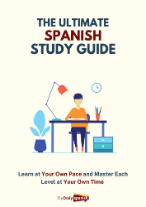Provide a brief response to the question below using one word or phrase:
What is the color of the title of the guide?

red